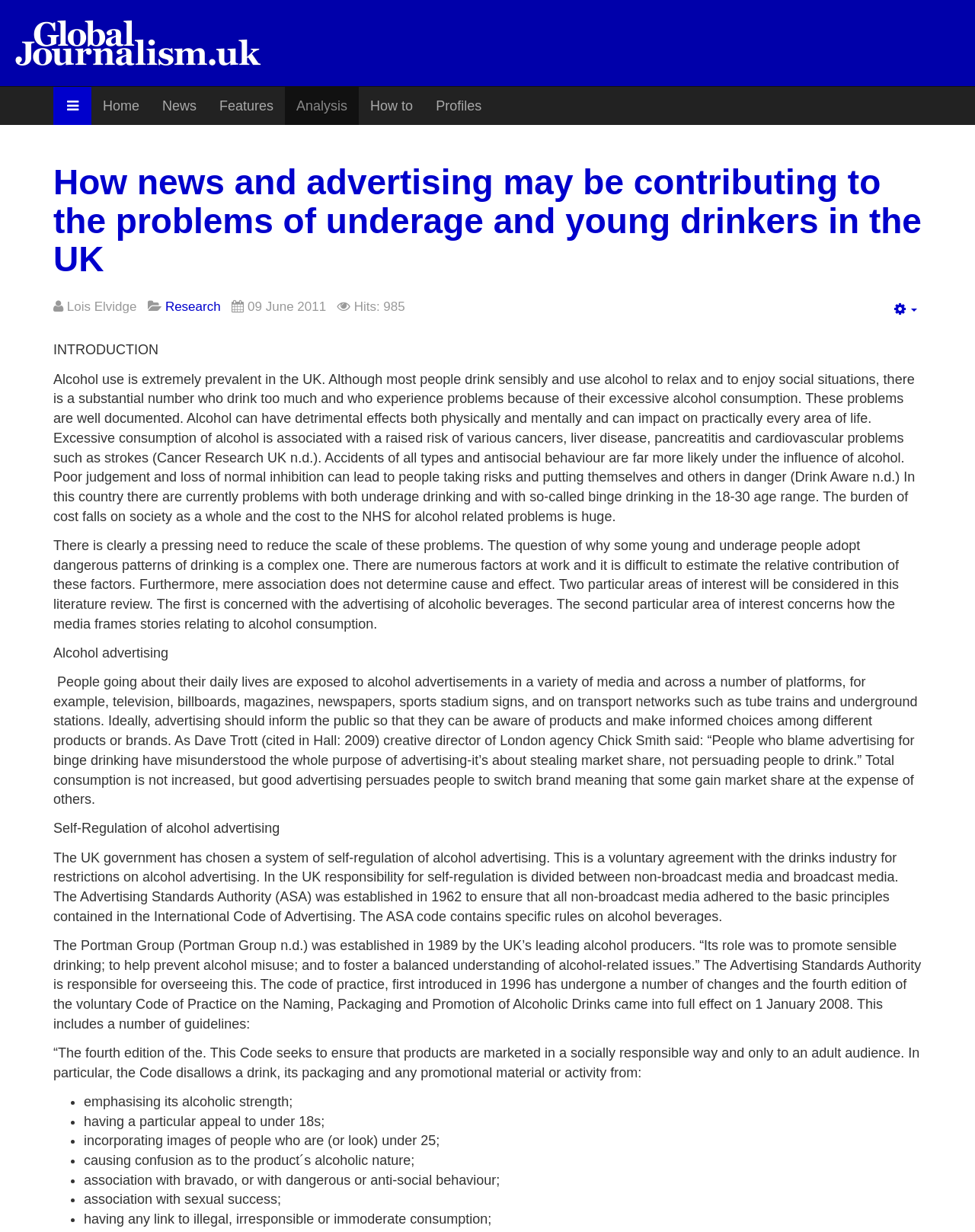Given the following UI element description: "How to", find the bounding box coordinates in the webpage screenshot.

[0.368, 0.071, 0.435, 0.101]